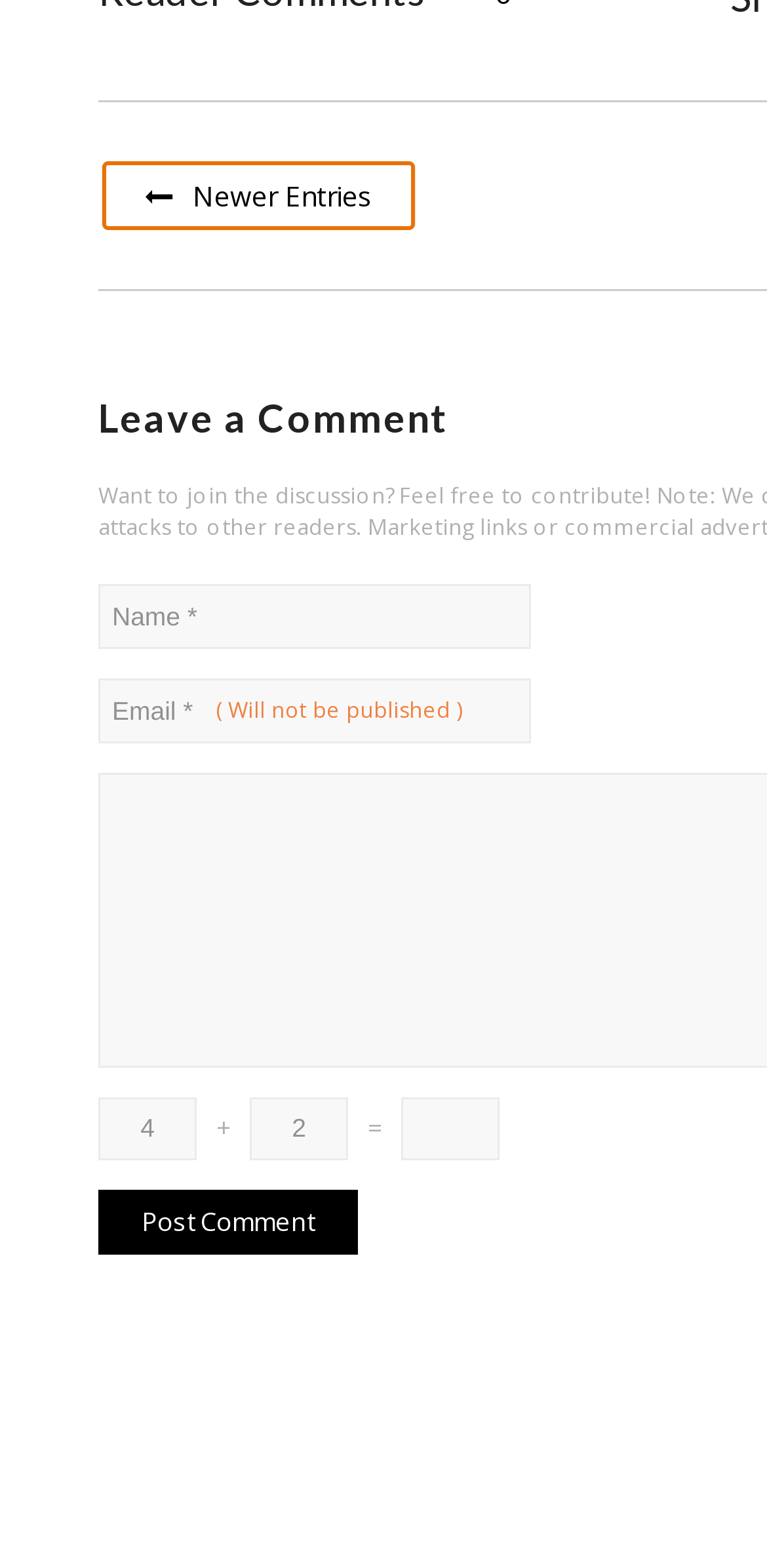Determine the bounding box for the UI element described here: "title="Dream Factory Agency"".

None